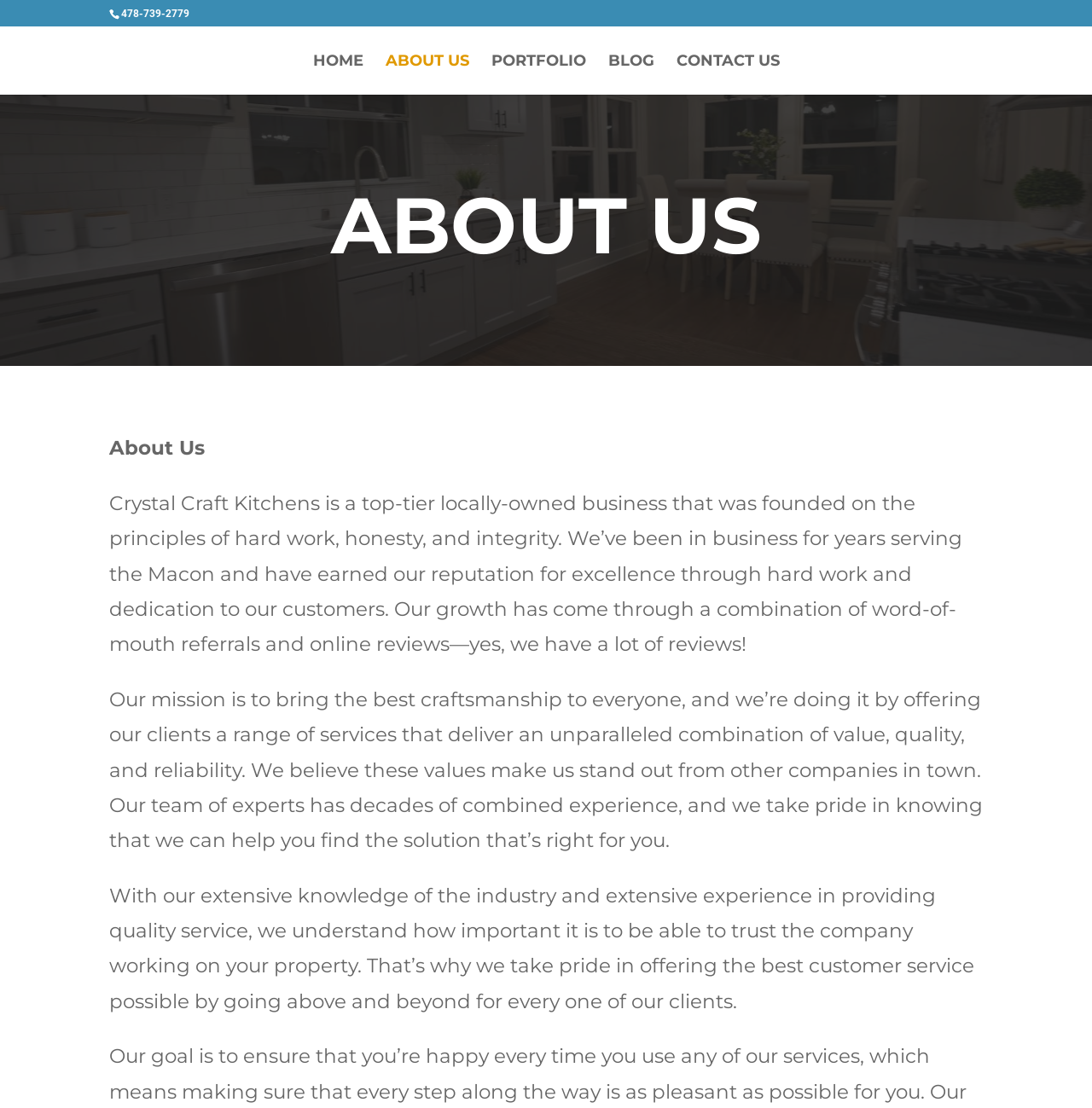Determine the bounding box coordinates (top-left x, top-left y, bottom-right x, bottom-right y) of the UI element described in the following text: About Us

[0.353, 0.049, 0.429, 0.085]